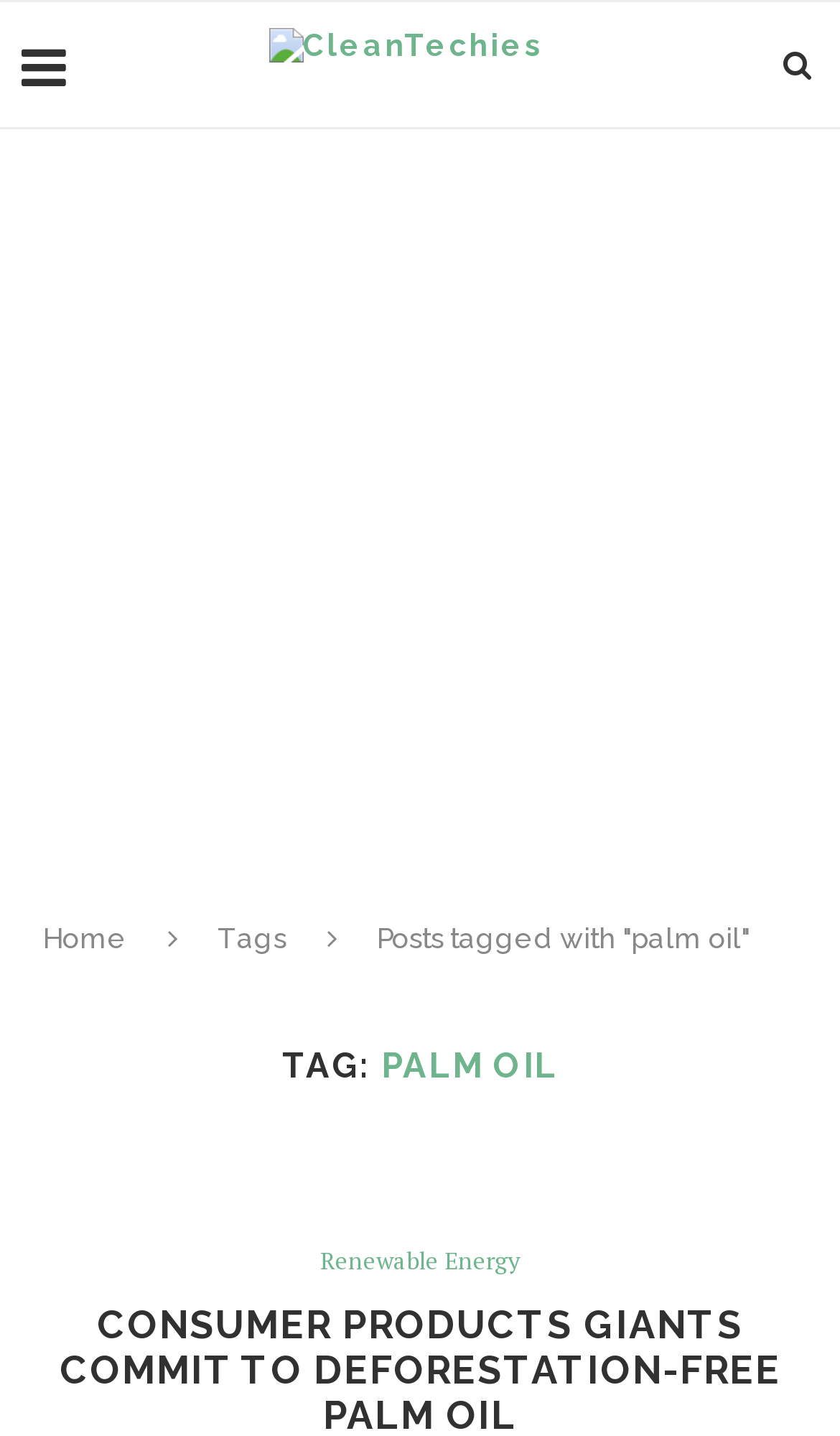Provide a brief response in the form of a single word or phrase:
What is the category of the post 'Renewable Energy'?

TAG